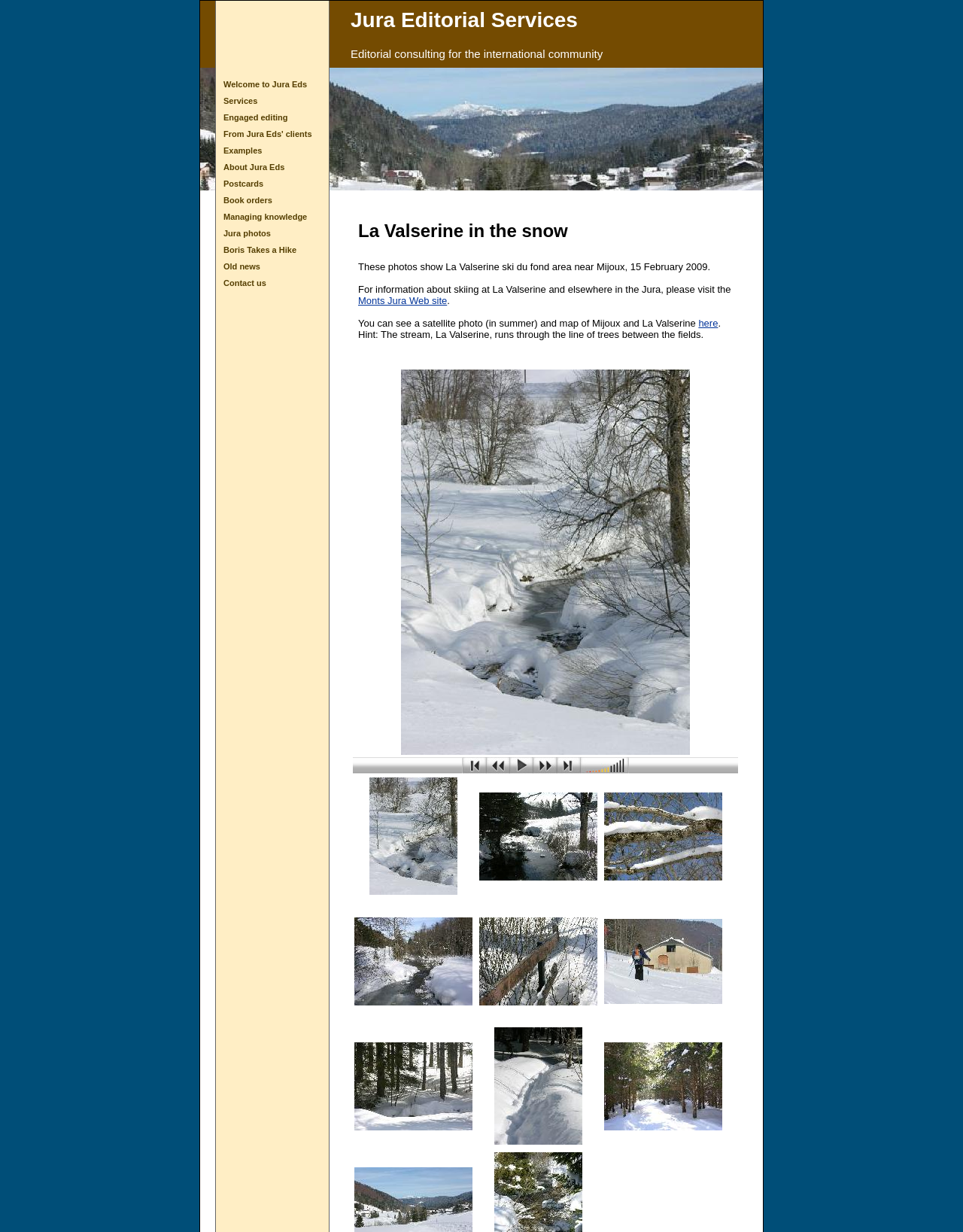Please identify the bounding box coordinates of the clickable area that will allow you to execute the instruction: "Search for a recipe".

None